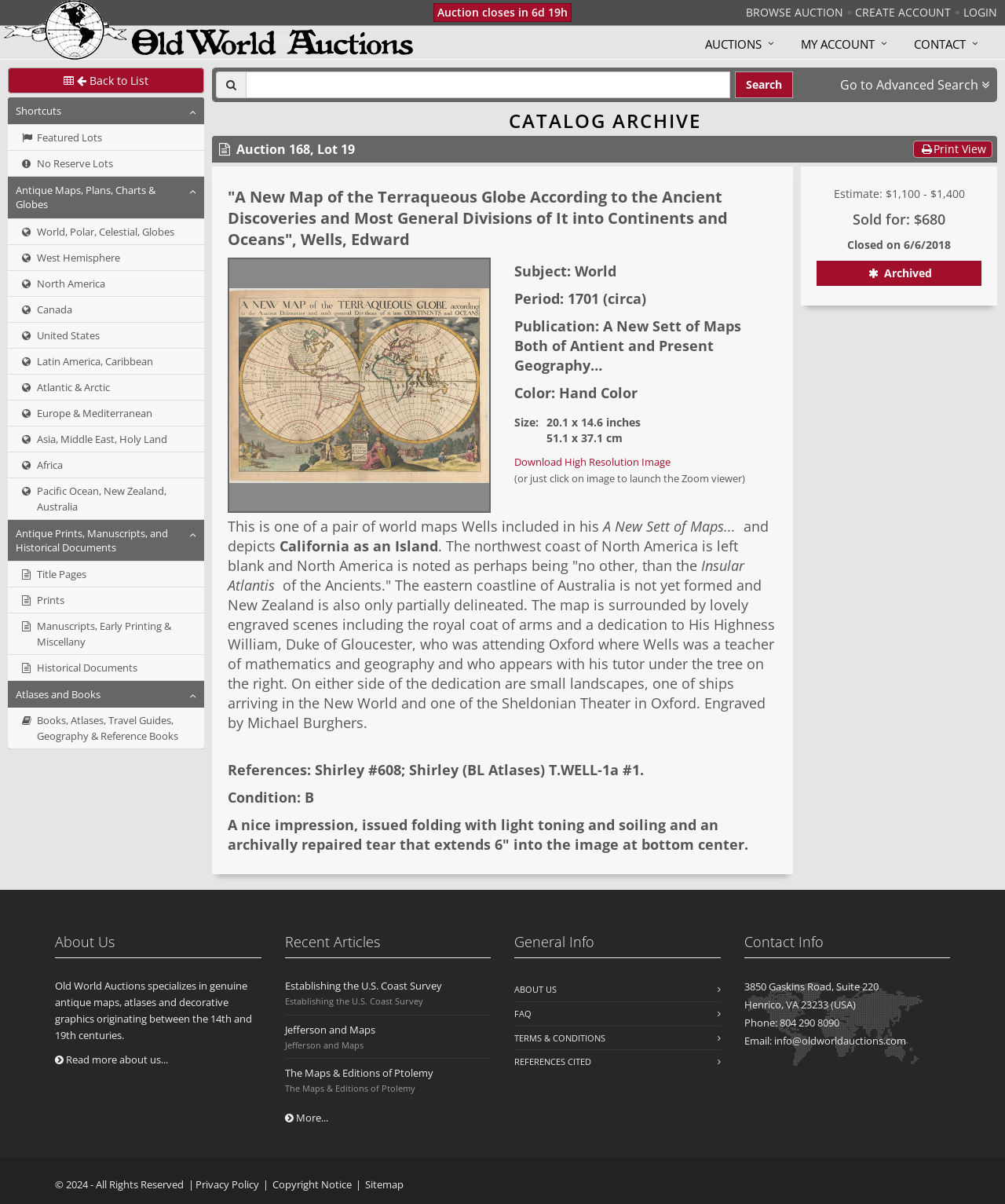Please identify the bounding box coordinates of the area that needs to be clicked to fulfill the following instruction: "Browse auction."

[0.742, 0.004, 0.839, 0.016]